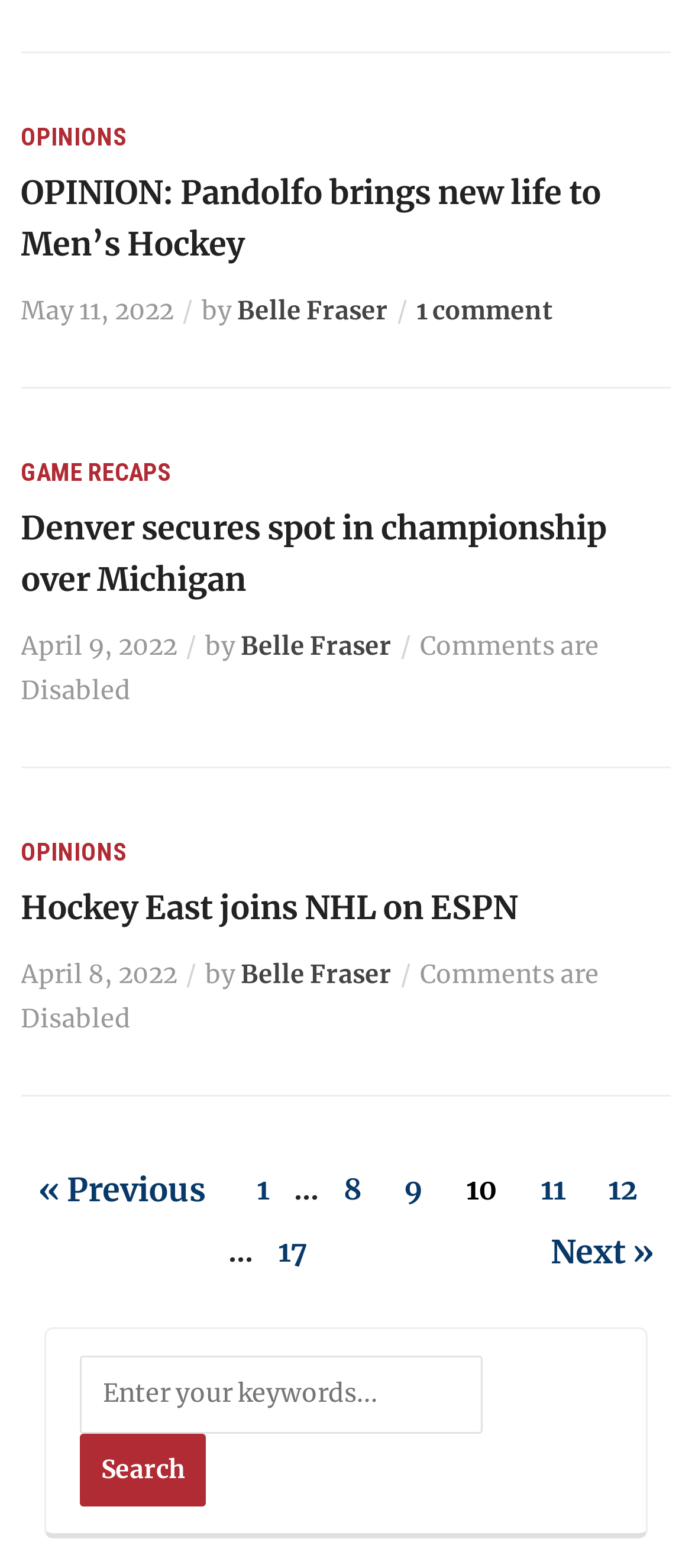Bounding box coordinates are specified in the format (top-left x, top-left y, bottom-right x, bottom-right y). All values are floating point numbers bounded between 0 and 1. Please provide the bounding box coordinate of the region this sentence describes: name="s" placeholder="Enter your keywords..."

[0.115, 0.865, 0.697, 0.914]